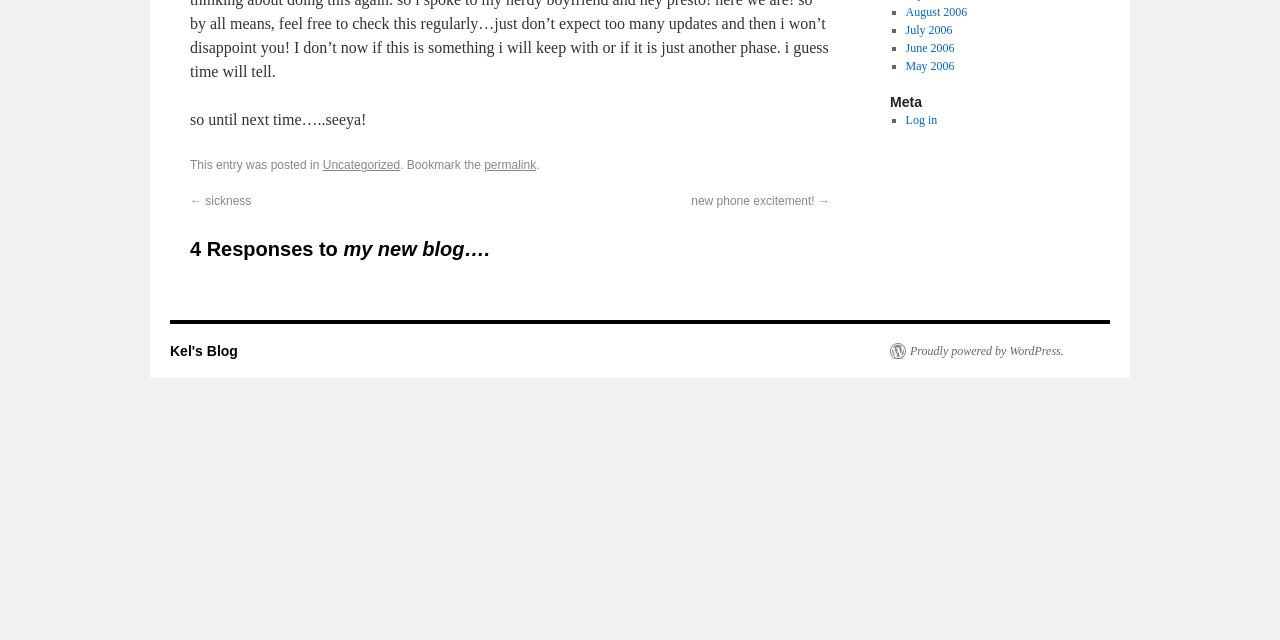From the screenshot, find the bounding box of the UI element matching this description: "permalink". Supply the bounding box coordinates in the form [left, top, right, bottom], each a float between 0 and 1.

[0.378, 0.247, 0.419, 0.269]